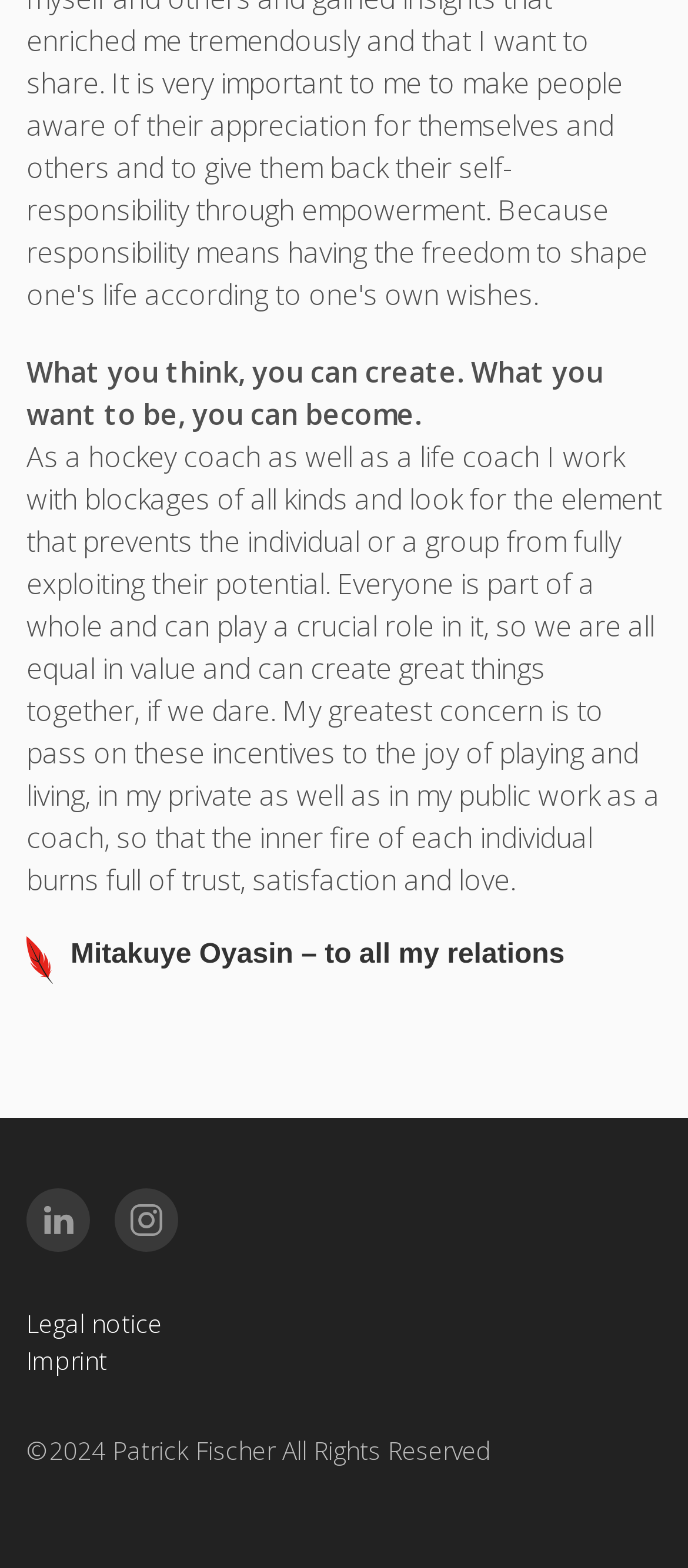Using the webpage screenshot, find the UI element described by Imprint. Provide the bounding box coordinates in the format (top-left x, top-left y, bottom-right x, bottom-right y), ensuring all values are floating point numbers between 0 and 1.

[0.038, 0.855, 0.962, 0.879]